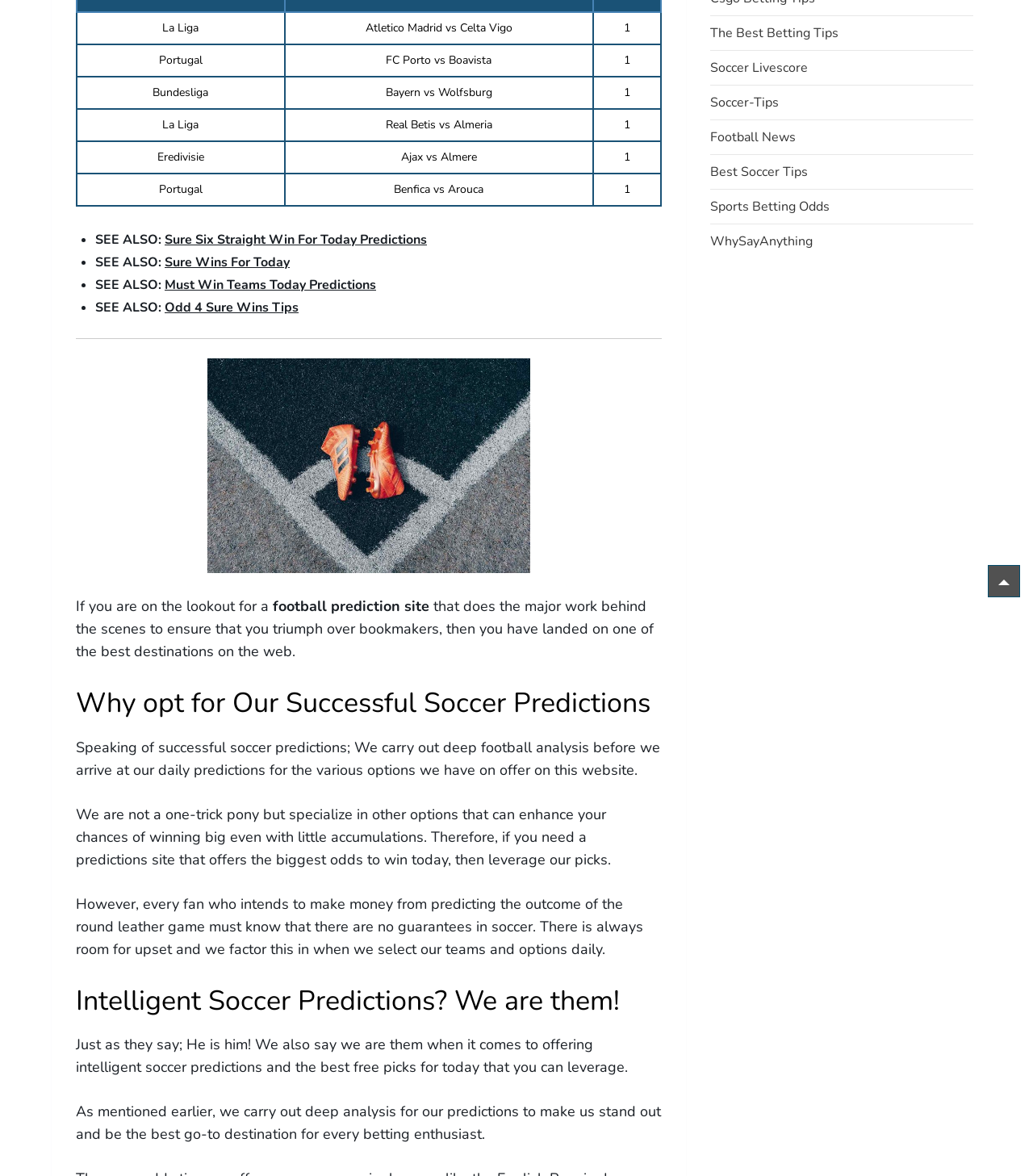Identify the bounding box of the UI element that matches this description: "Odd 4 Sure Wins Tips".

[0.159, 0.254, 0.289, 0.269]